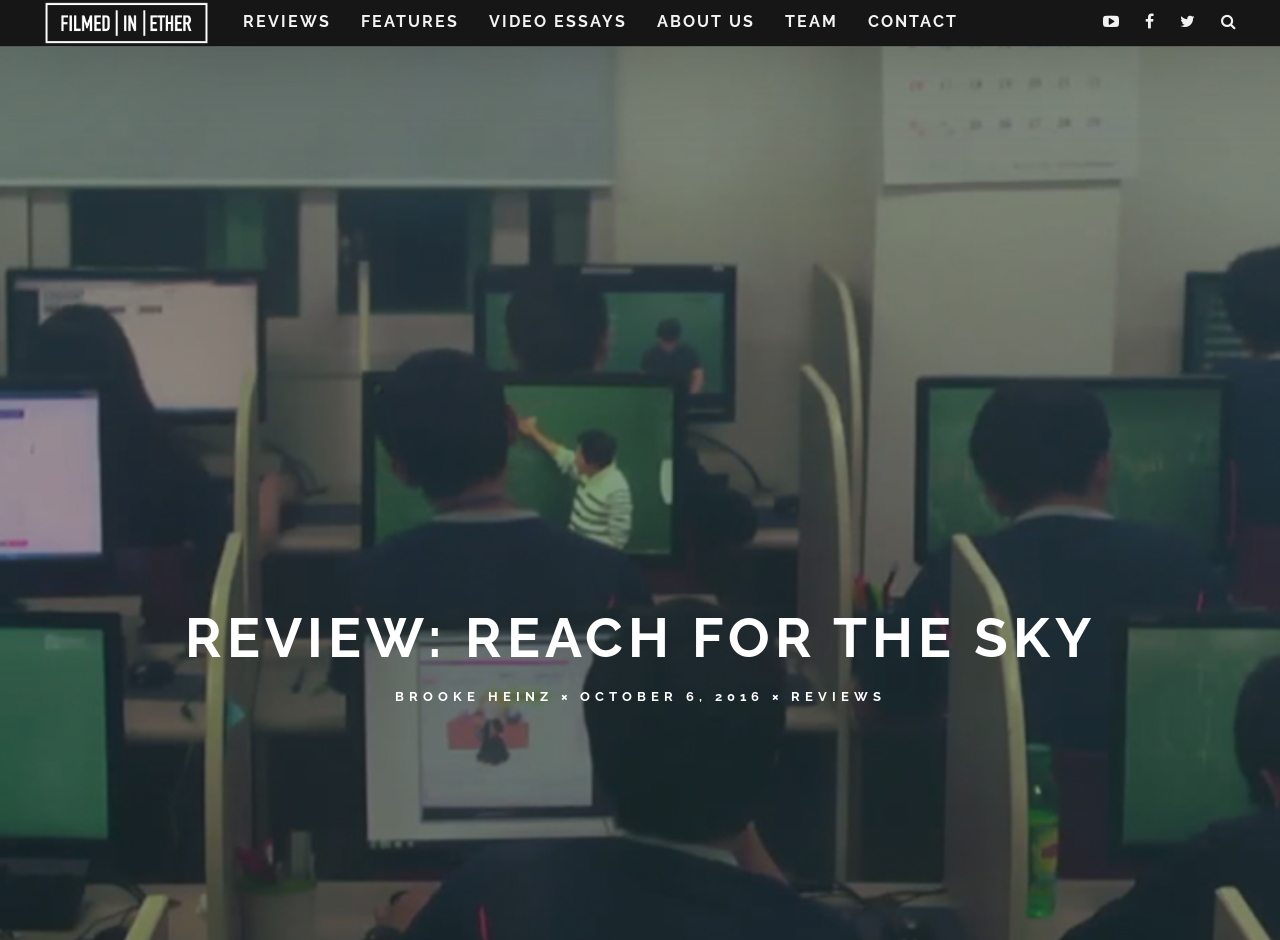Provide the bounding box coordinates for the UI element that is described by this text: "LESSONS". The coordinates should be in the form of four float numbers between 0 and 1: [left, top, right, bottom].

None